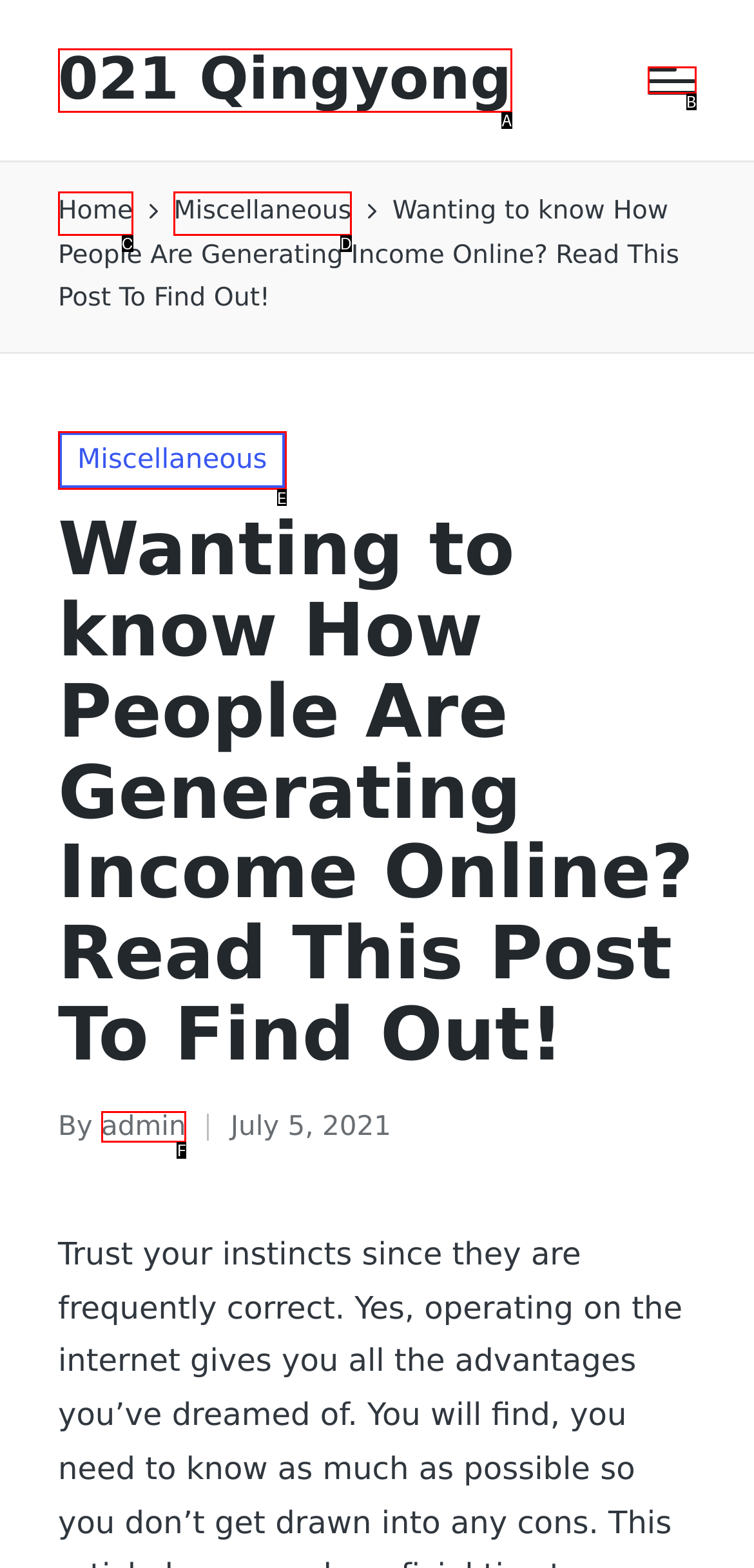Match the description: 021 Qingyong to the appropriate HTML element. Respond with the letter of your selected option.

A